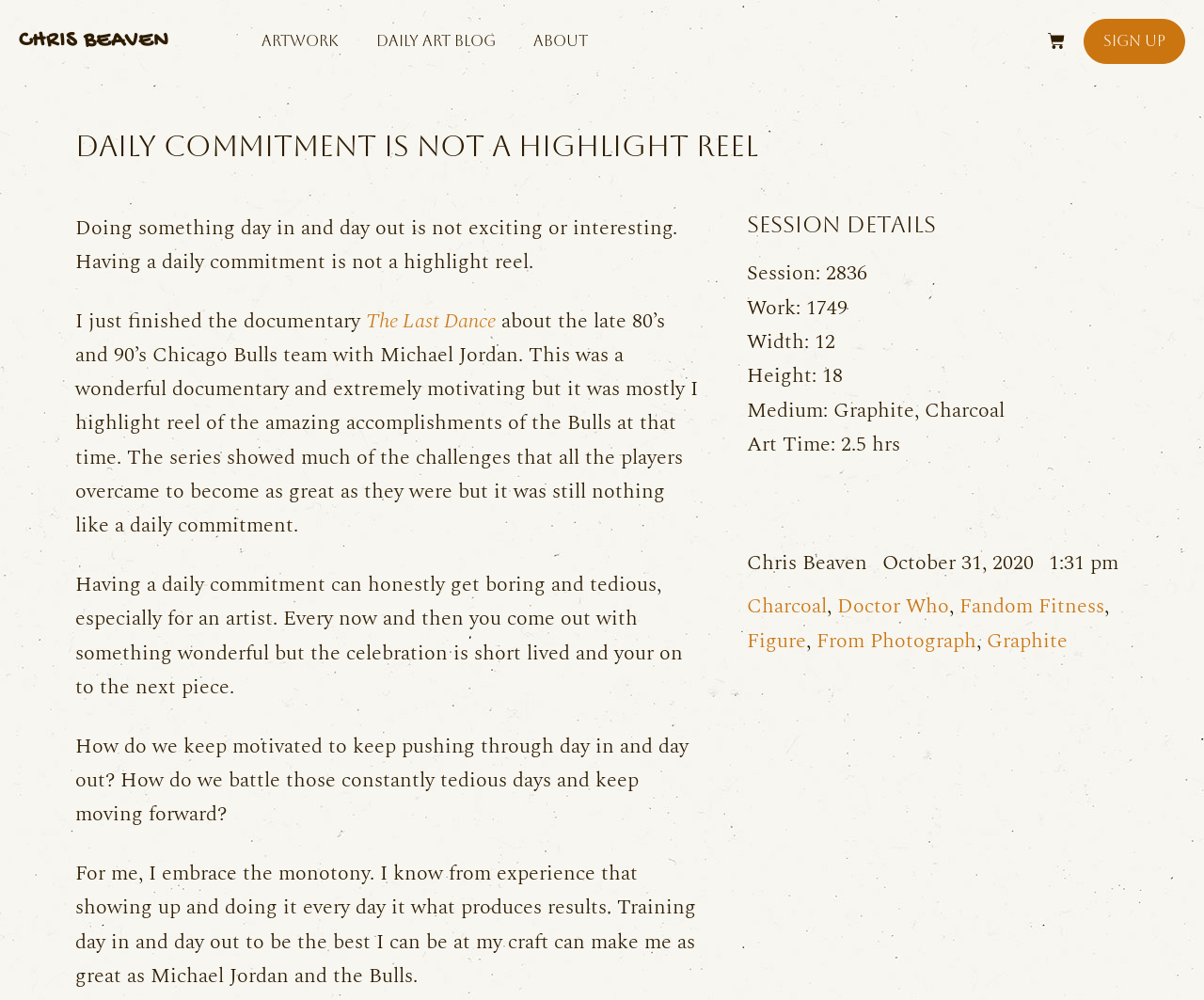What is the subject of the artwork?
Answer the question in as much detail as possible.

The subject of the artwork can be inferred from the tags listed in the 'Session Details' section, where it says 'Charcoal, Doctor Who, Fandom Fitness, Figure, From Photograph, Graphite'.